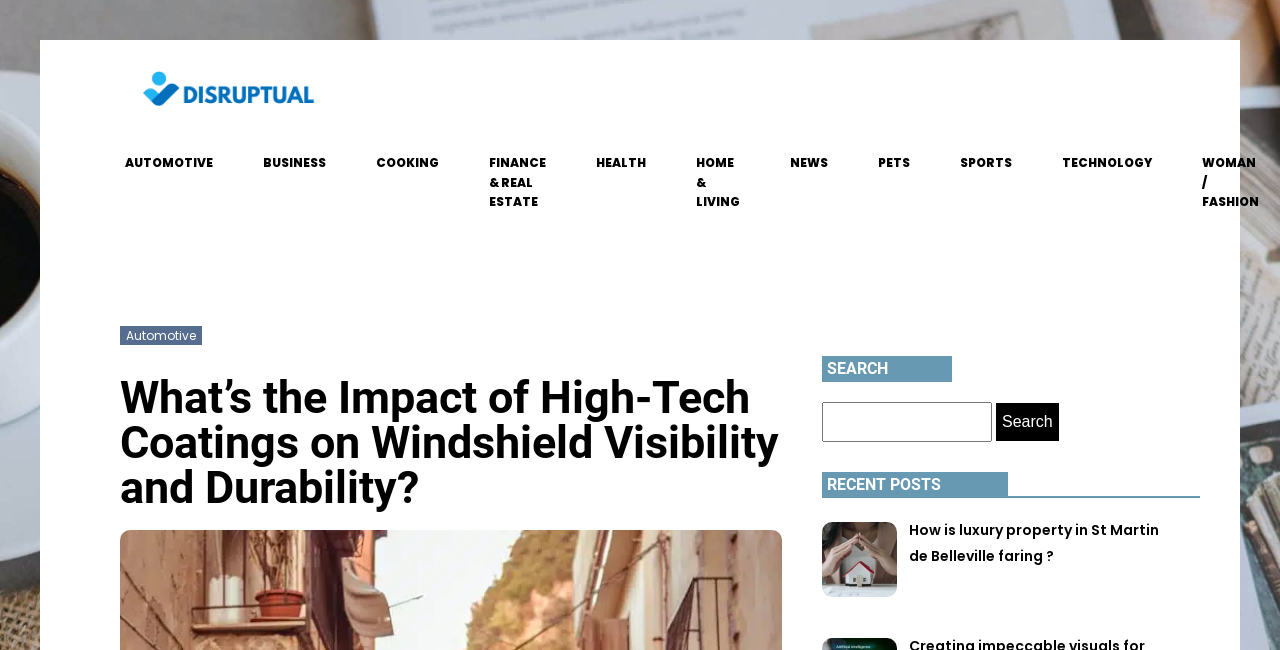Provide a brief response to the question using a single word or phrase: 
What is the position of the 'TECHNOLOGY' link?

At the top right